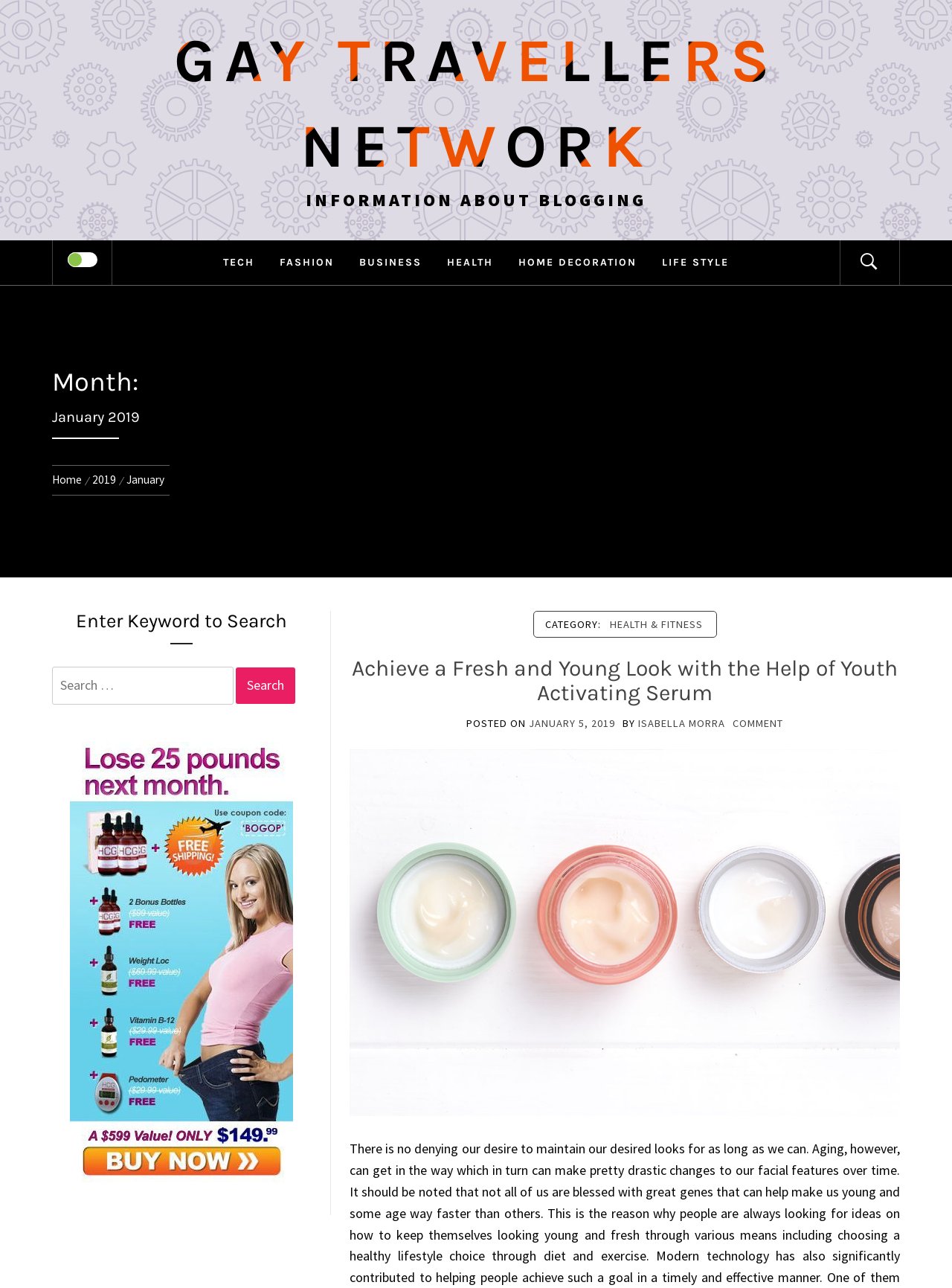Locate the bounding box coordinates of the item that should be clicked to fulfill the instruction: "Click on the 'COMMENT' link".

[0.77, 0.556, 0.823, 0.567]